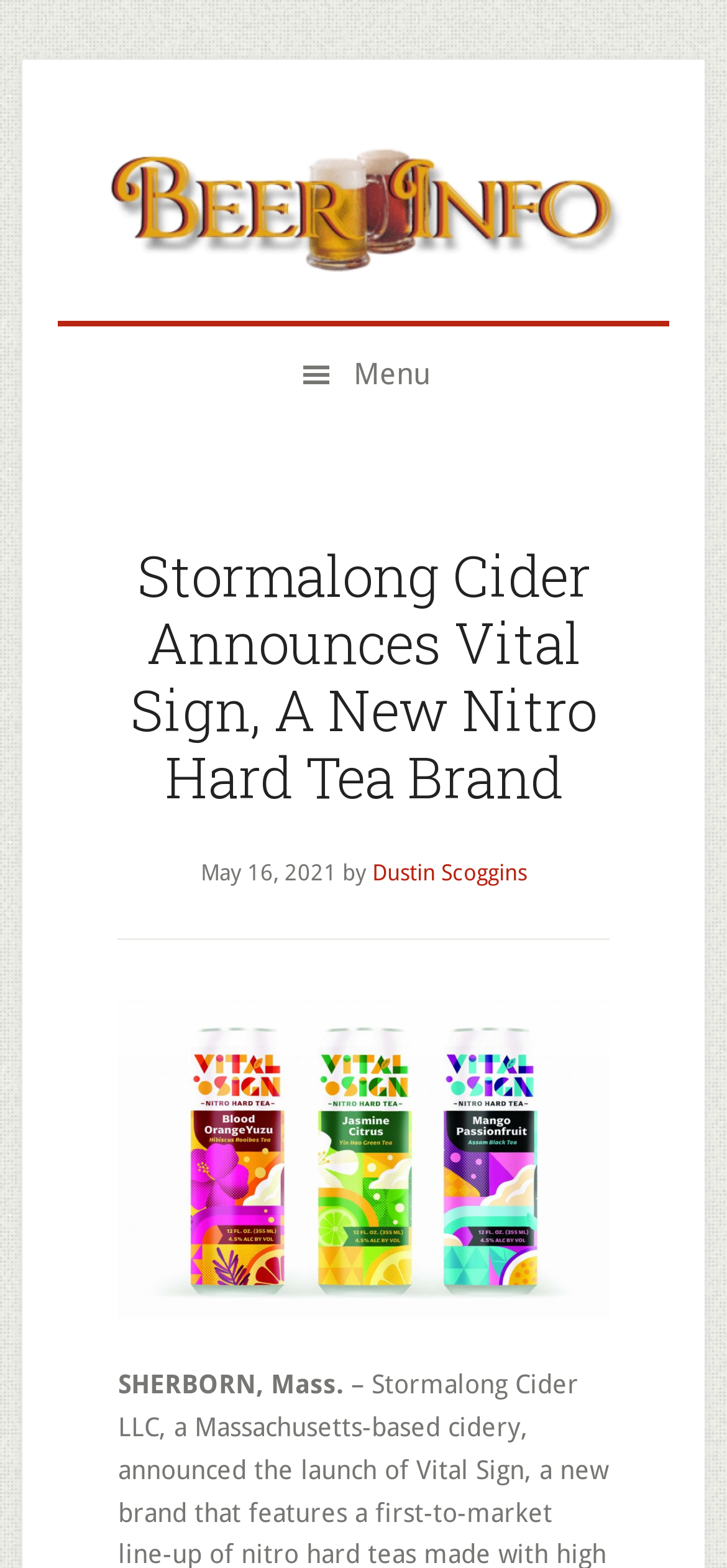Provide the bounding box coordinates in the format (top-left x, top-left y, bottom-right x, bottom-right y). All values are floating point numbers between 0 and 1. Determine the bounding box coordinate of the UI element described as: Dustin Scoggins

[0.512, 0.548, 0.724, 0.565]